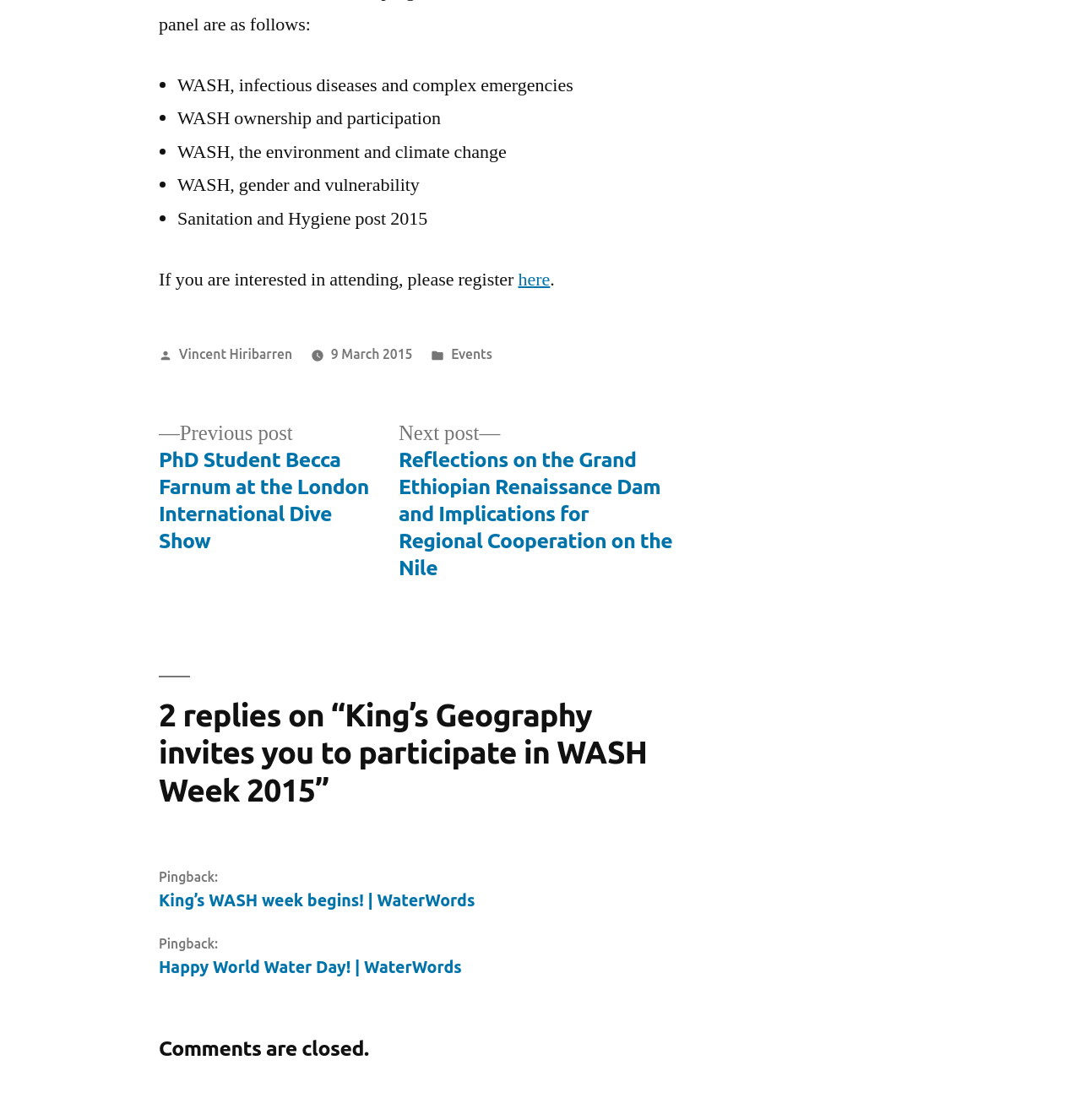Pinpoint the bounding box coordinates of the clickable area necessary to execute the following instruction: "view previous post". The coordinates should be given as four float numbers between 0 and 1, namely [left, top, right, bottom].

[0.147, 0.376, 0.341, 0.495]